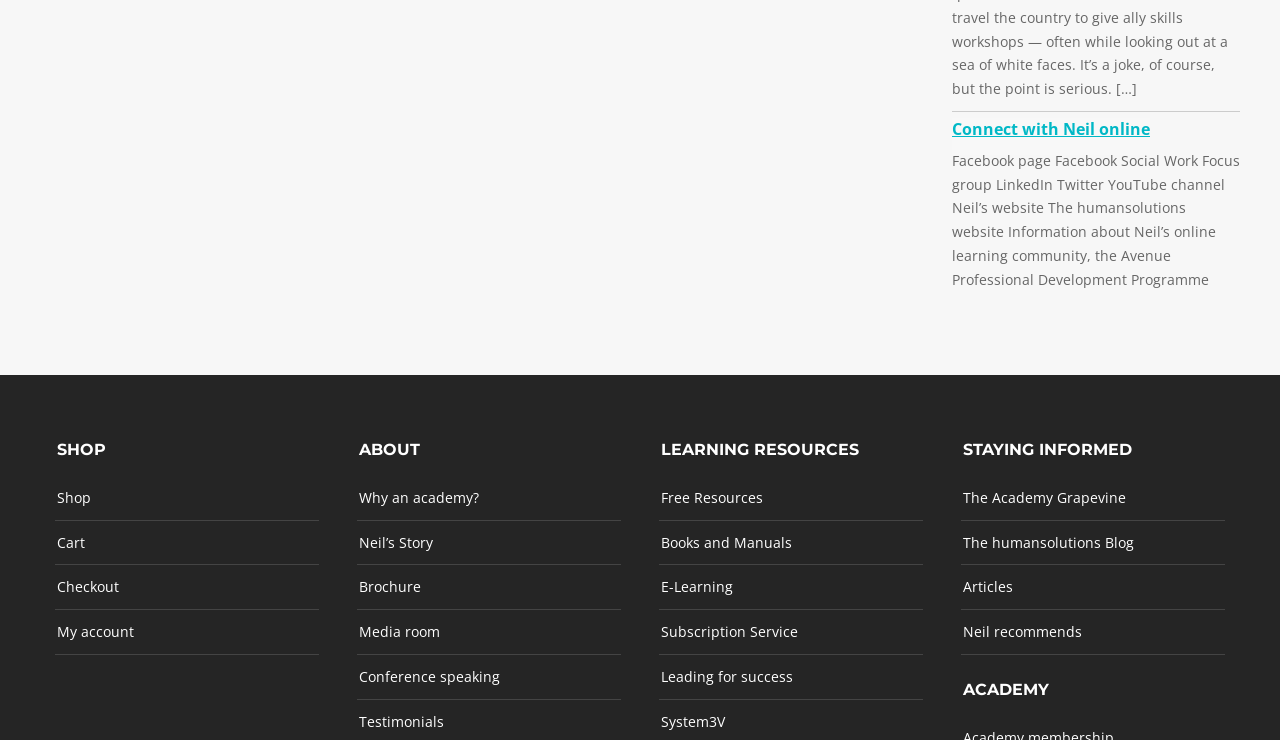Can you find the bounding box coordinates for the element to click on to achieve the instruction: "Connect with Neil online"?

[0.744, 0.159, 0.898, 0.209]